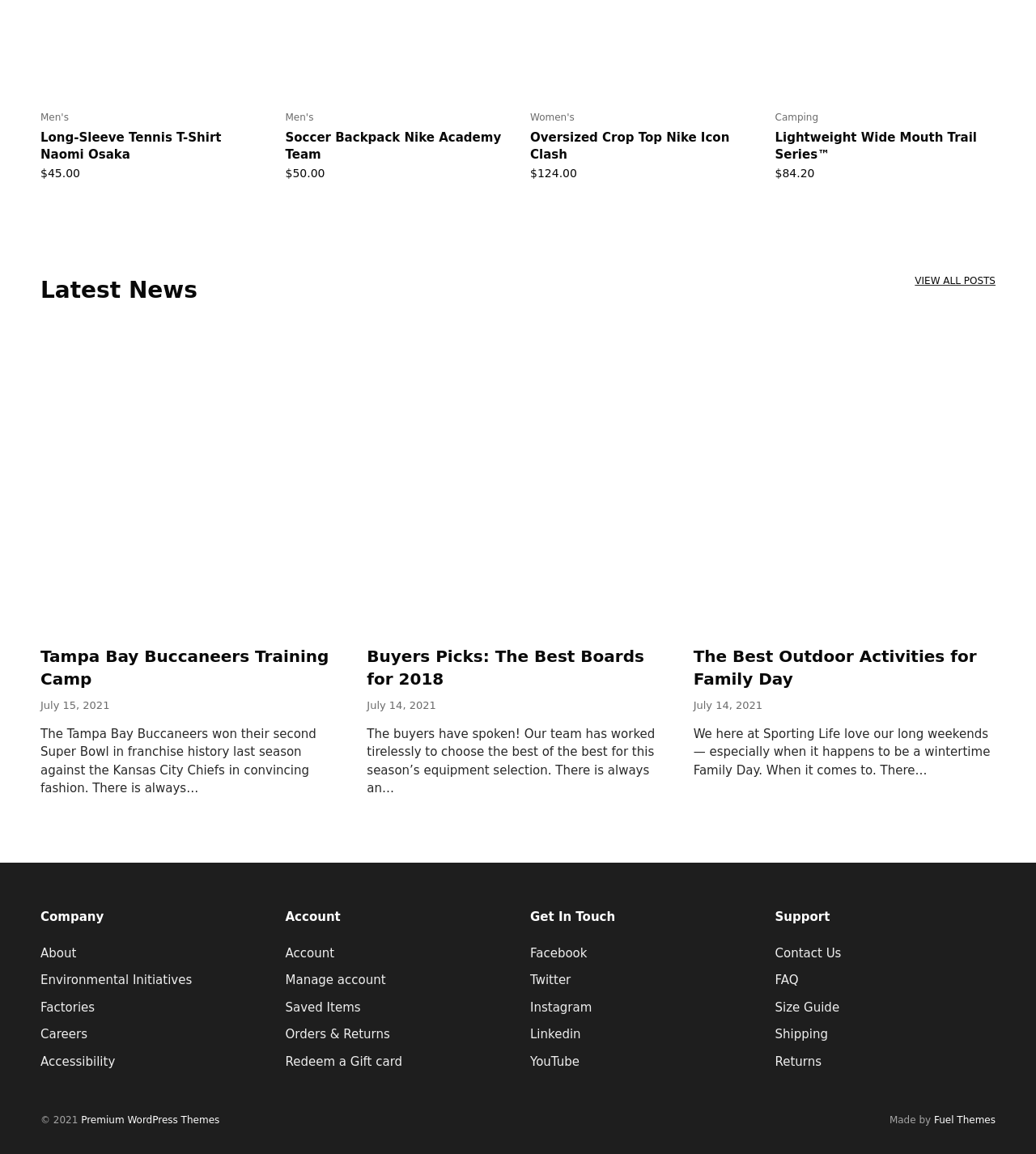Review the image closely and give a comprehensive answer to the question: What is the category of the Soccer Backpack Nike Academy Team?

I found the category of the Soccer Backpack Nike Academy Team by looking at the link element with the text 'Men's' which is located near the heading element with the text 'Soccer Backpack Nike Academy Team'.